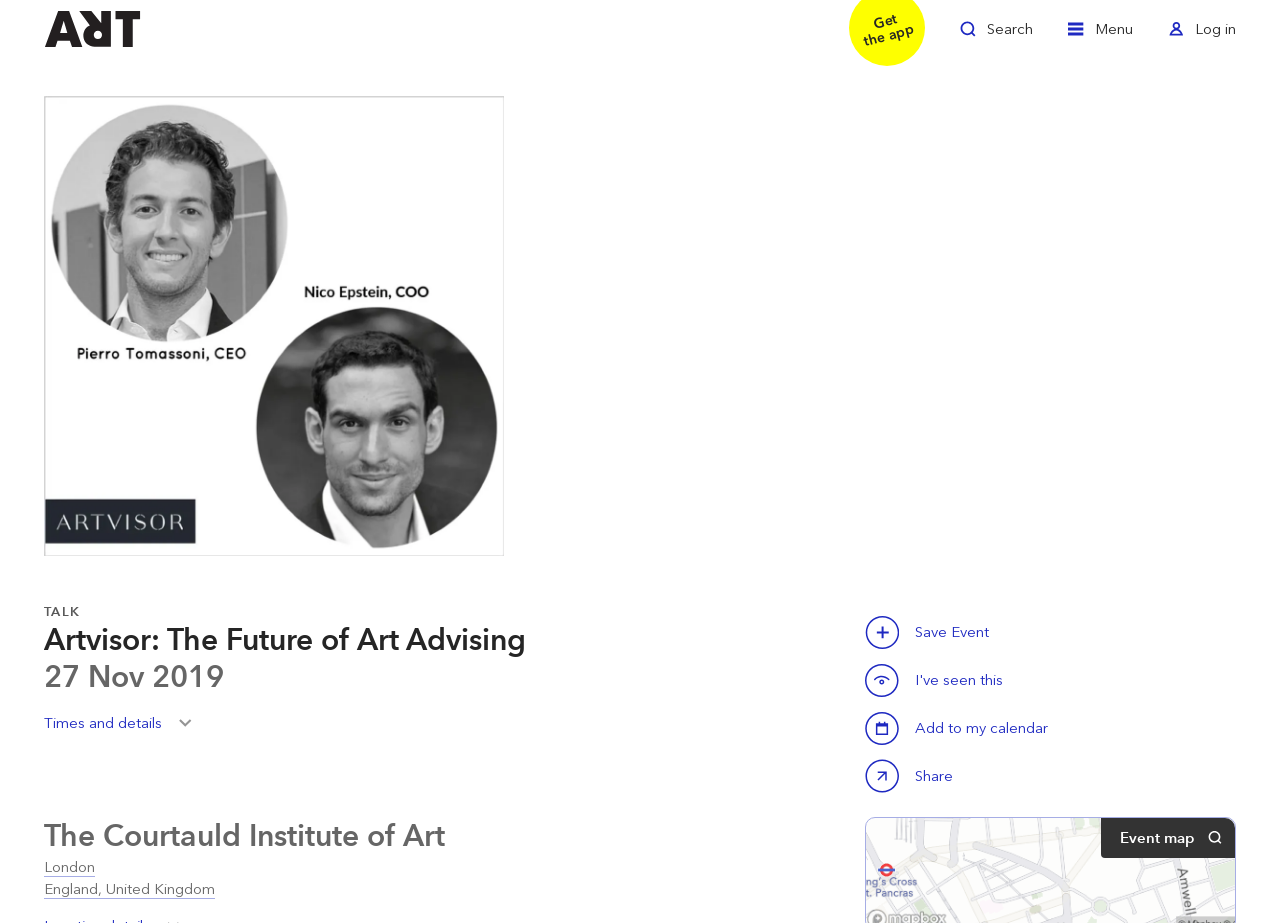Specify the bounding box coordinates of the area to click in order to follow the given instruction: "Read about building mosques on farmable lands."

None